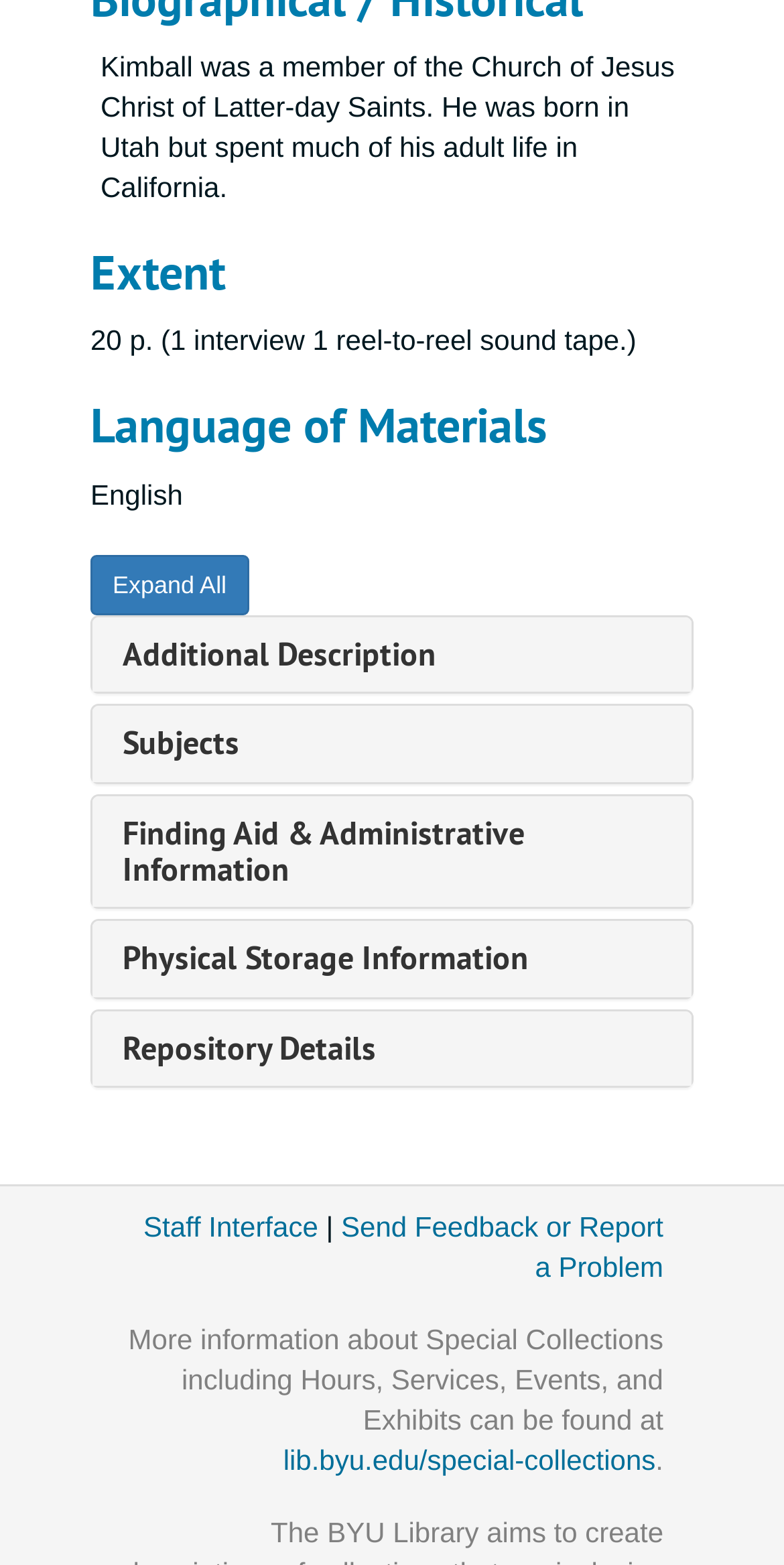Please specify the bounding box coordinates of the clickable region to carry out the following instruction: "Expand all sections". The coordinates should be four float numbers between 0 and 1, in the format [left, top, right, bottom].

[0.115, 0.354, 0.317, 0.393]